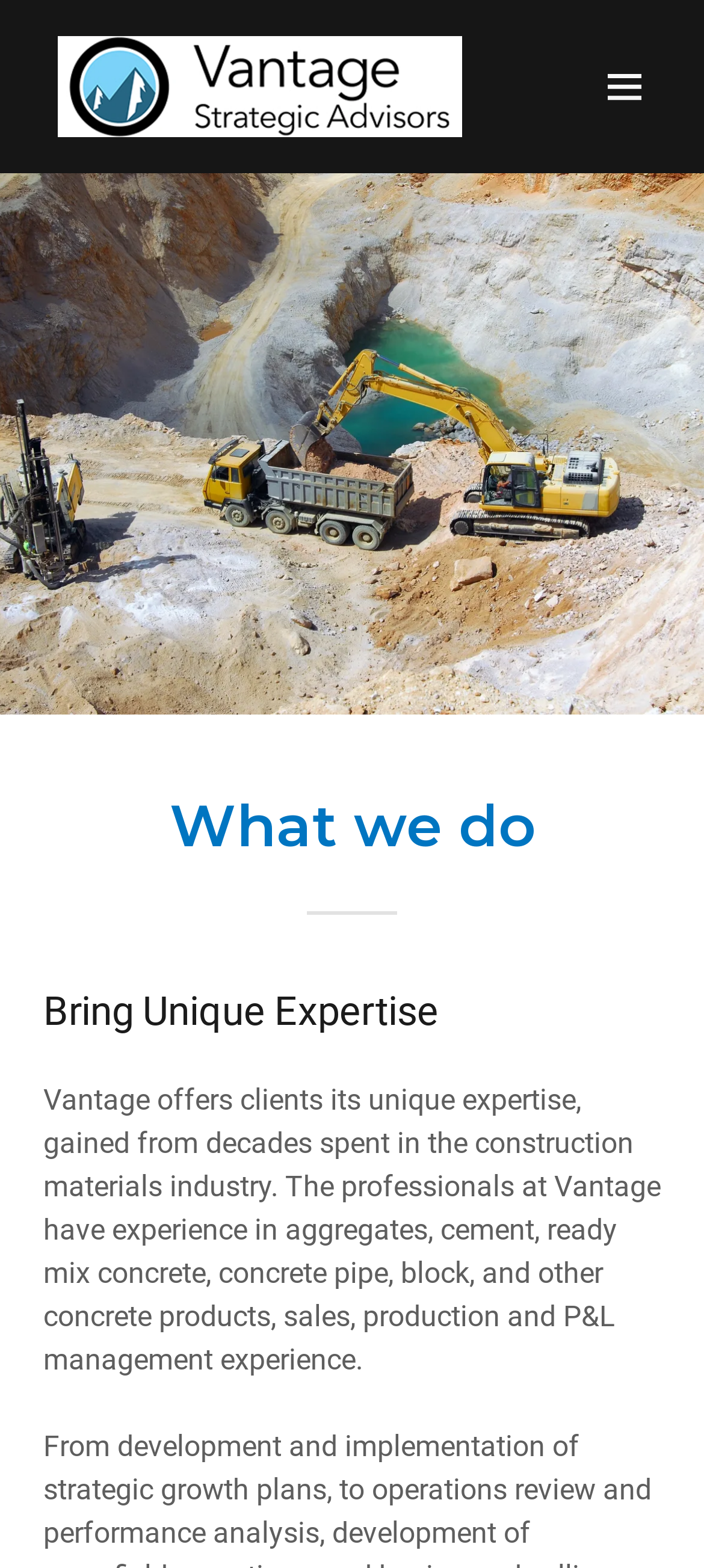Provide the text content of the webpage's main heading.

What we do